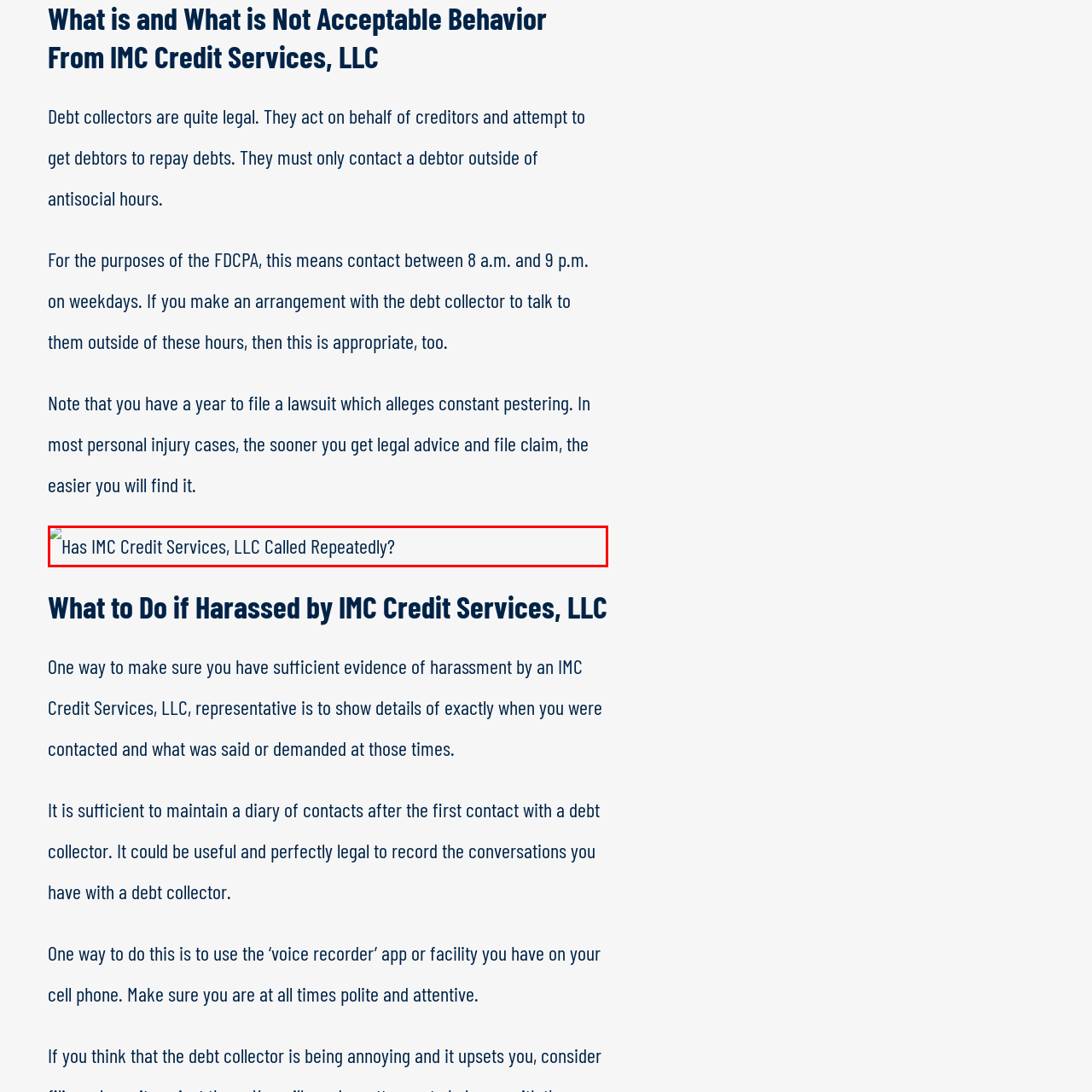Please provide a comprehensive description of the image that is enclosed within the red boundary.

The image features a prominent text header that reads, "Has IMC Credit Services, LLC Called Repeatedly?" This title suggests a focus on the concerns related to potential harassment or repeated communication from IMC Credit Services, LLC, a debt collection agency. Positioned prominently within the context of discussing debt collection regulations, this heading aims to capture the attention of individuals who may be experiencing frequent calls from the agency. The background is simple, which emphasizes the significance of the question being posed, urging readers to reflect on their experiences with debt collectors. This inquiry is part of a broader conversation about rights and procedures concerning debt collection practices.